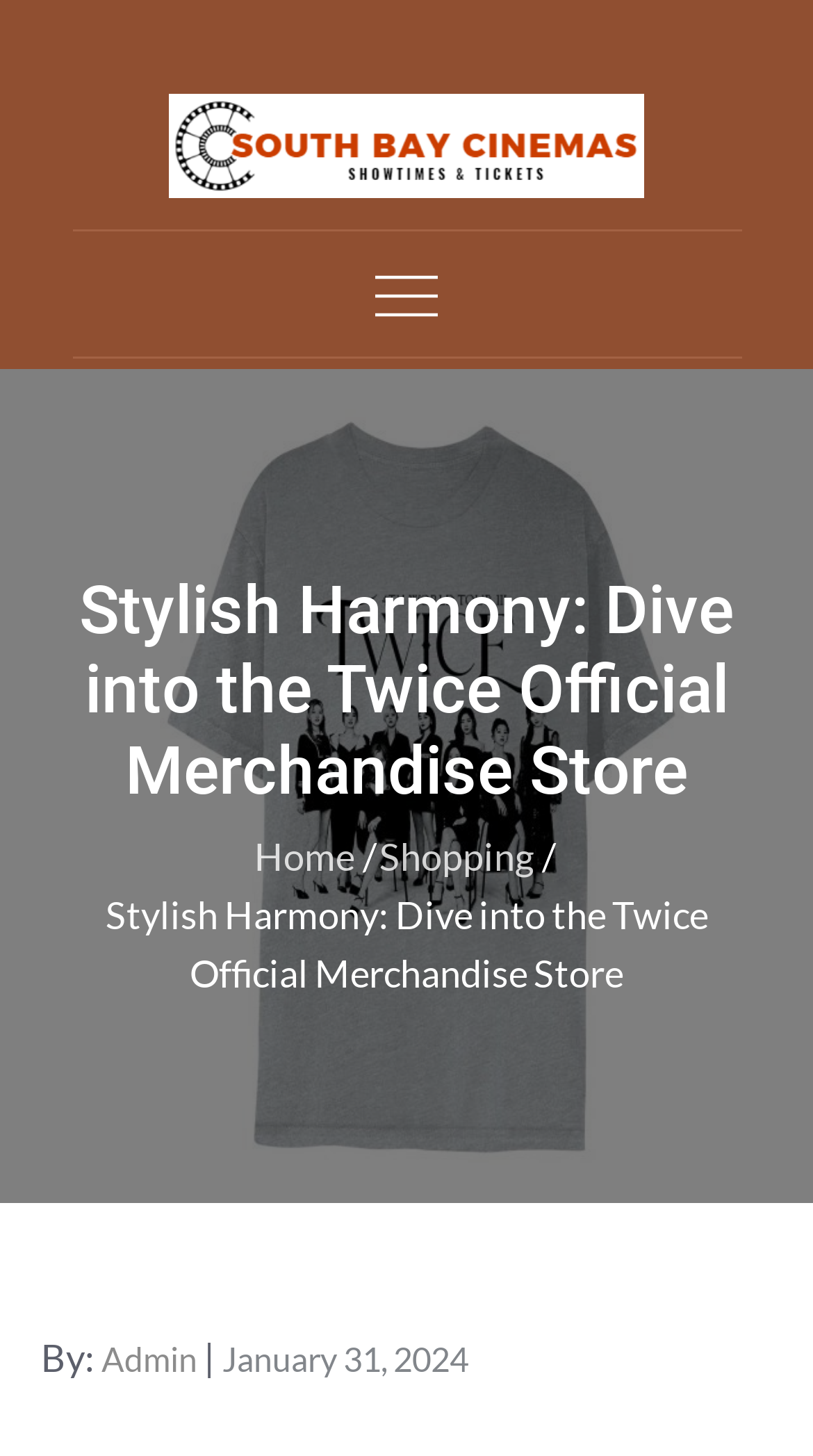Who posted the content?
Can you provide an in-depth and detailed response to the question?

I found the answer by looking at the static text element with the text 'By:' and the link element with the text 'Admin' that follows it, indicating that 'Admin' is the author of the content.